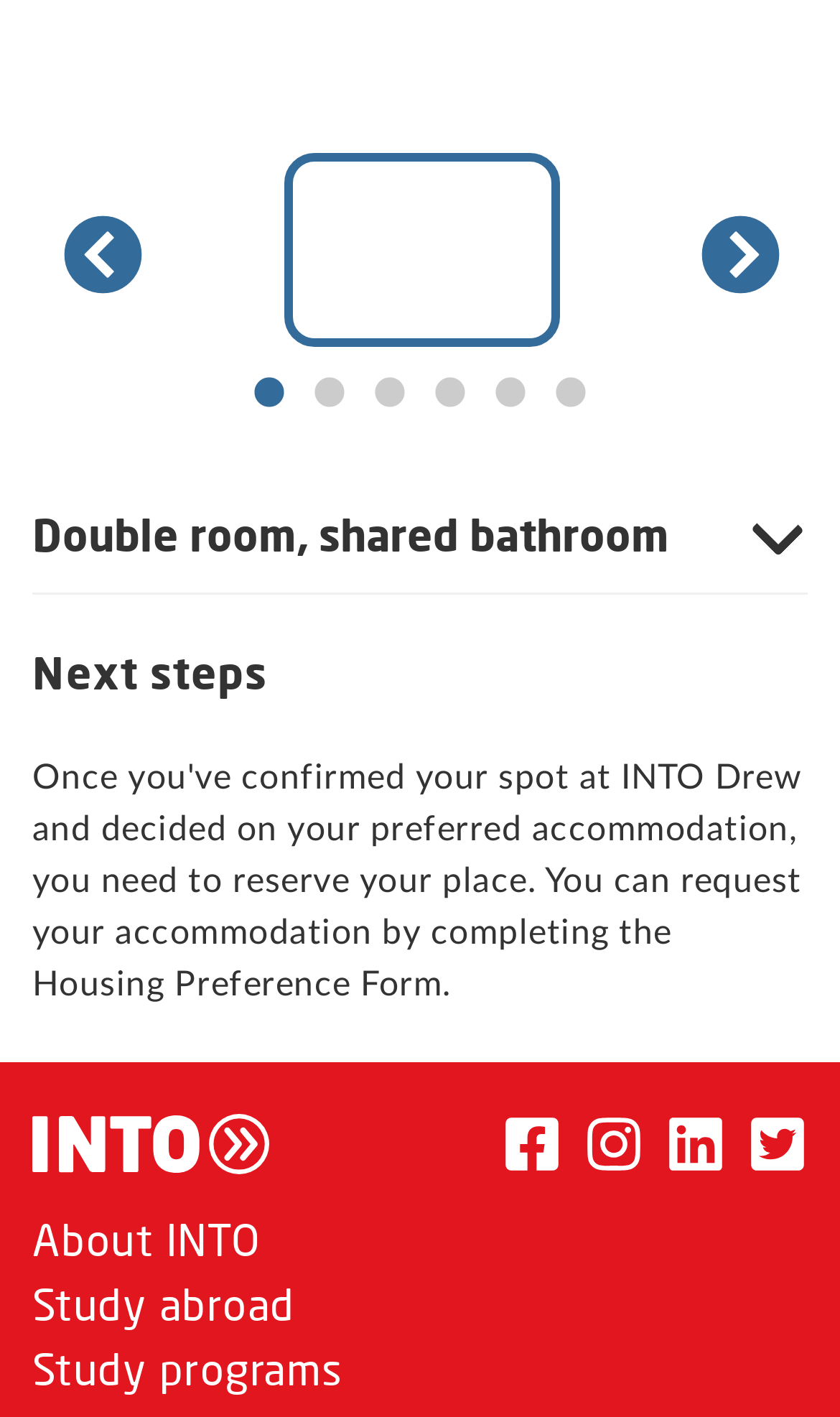Using the description: "alt="LinkedIn"", identify the bounding box of the corresponding UI element in the screenshot.

[0.767, 0.794, 0.864, 0.818]